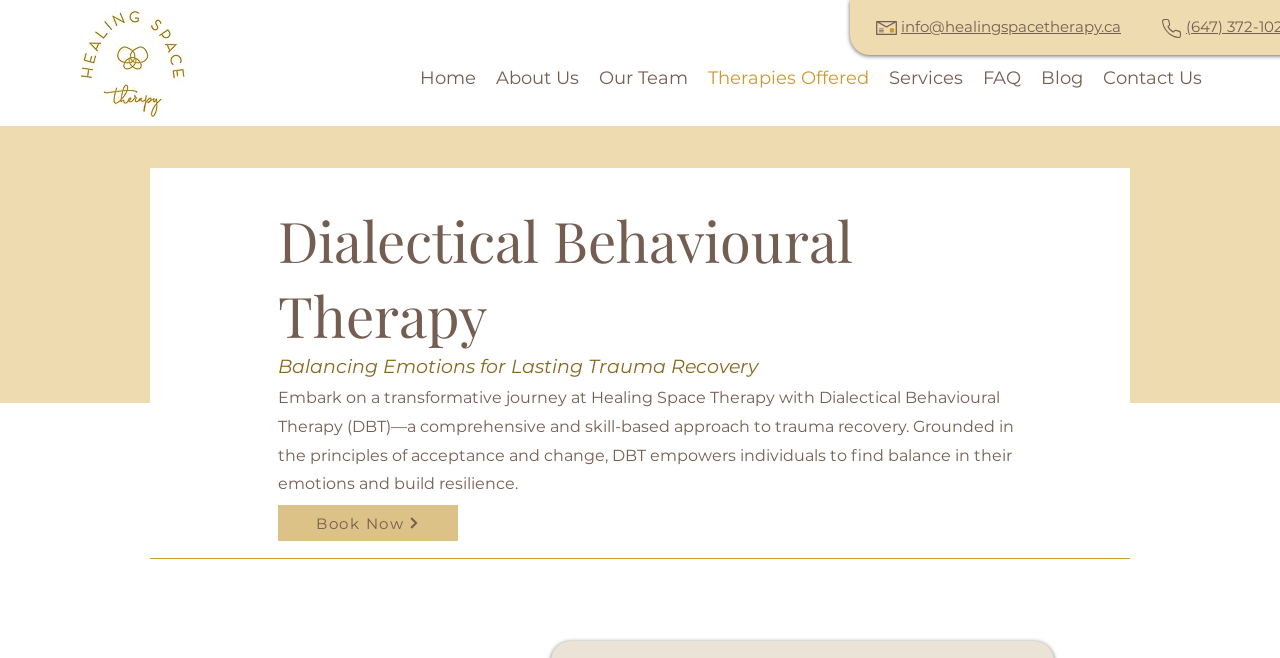Could you locate the bounding box coordinates for the section that should be clicked to accomplish this task: "Contact Healing Space Therapy".

[0.704, 0.026, 0.876, 0.055]